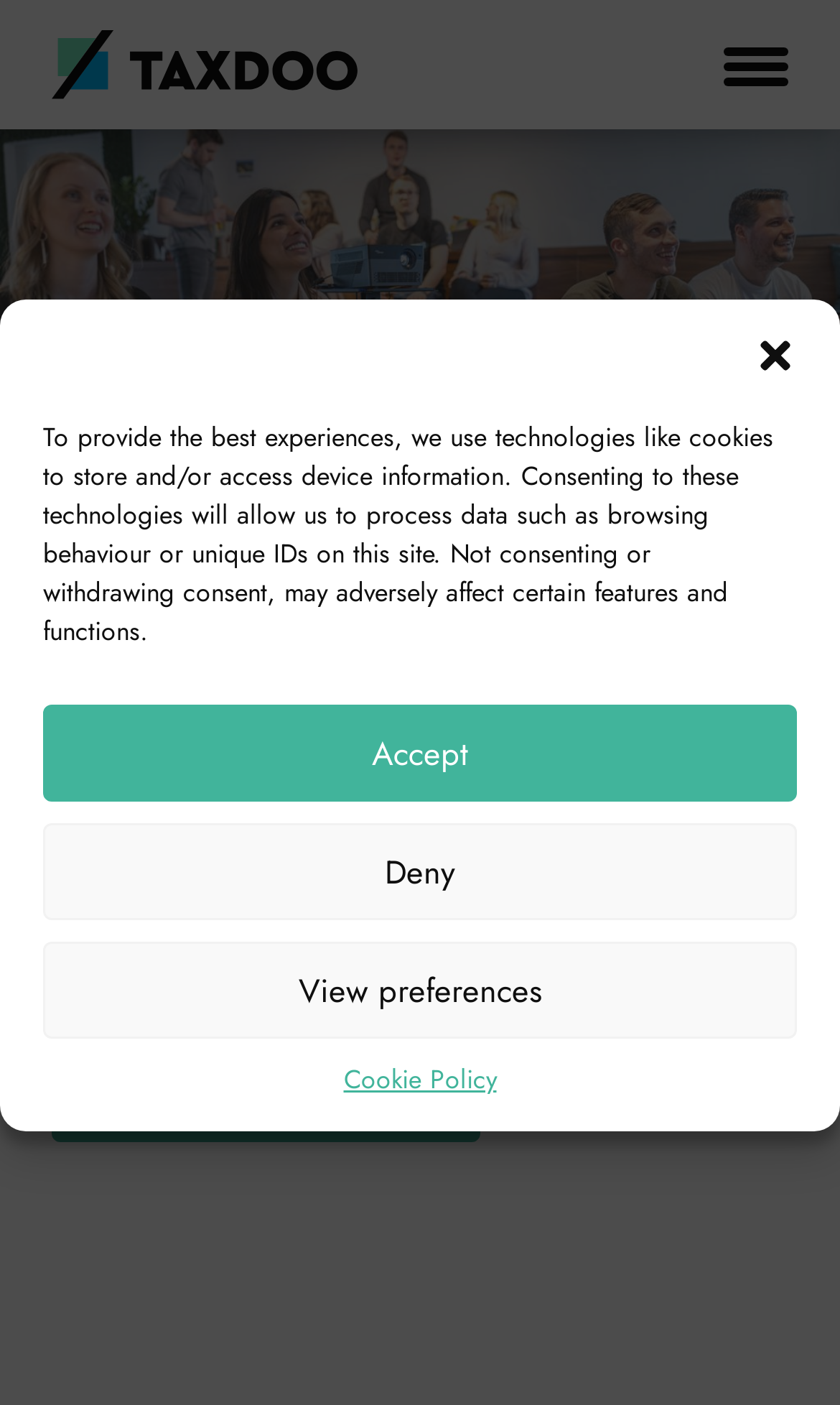Deliver a detailed narrative of the webpage's visual and textual elements.

This webpage is about Sales job opportunities at Taxdoo. At the top, there is a dialog box for managing cookie consent, which can be closed by a button at the top right corner. The dialog box contains a description of how the website uses technologies like cookies to store and/or access device information, and provides options to accept, deny, or view preferences.

Below the dialog box, there are several links to different departments at Taxdoo, including Compliance Solutions, Customer Support & Success, Data and Analytics, Design, Engineering, Finance, Legal, and Marketing, arranged horizontally across the top of the page.

On the left side of the page, there is a logo image, and a heading that reads "Hello, world. We are the Sales team." Below the heading, there is a paragraph of text that invites the reader to view available sales opportunities. Next to the text, there is a link to "Open positions" with a small image beside it.

At the bottom right corner of the page, there is a button with an image inside. The button appears to be a call-to-action, but its exact purpose is unclear.